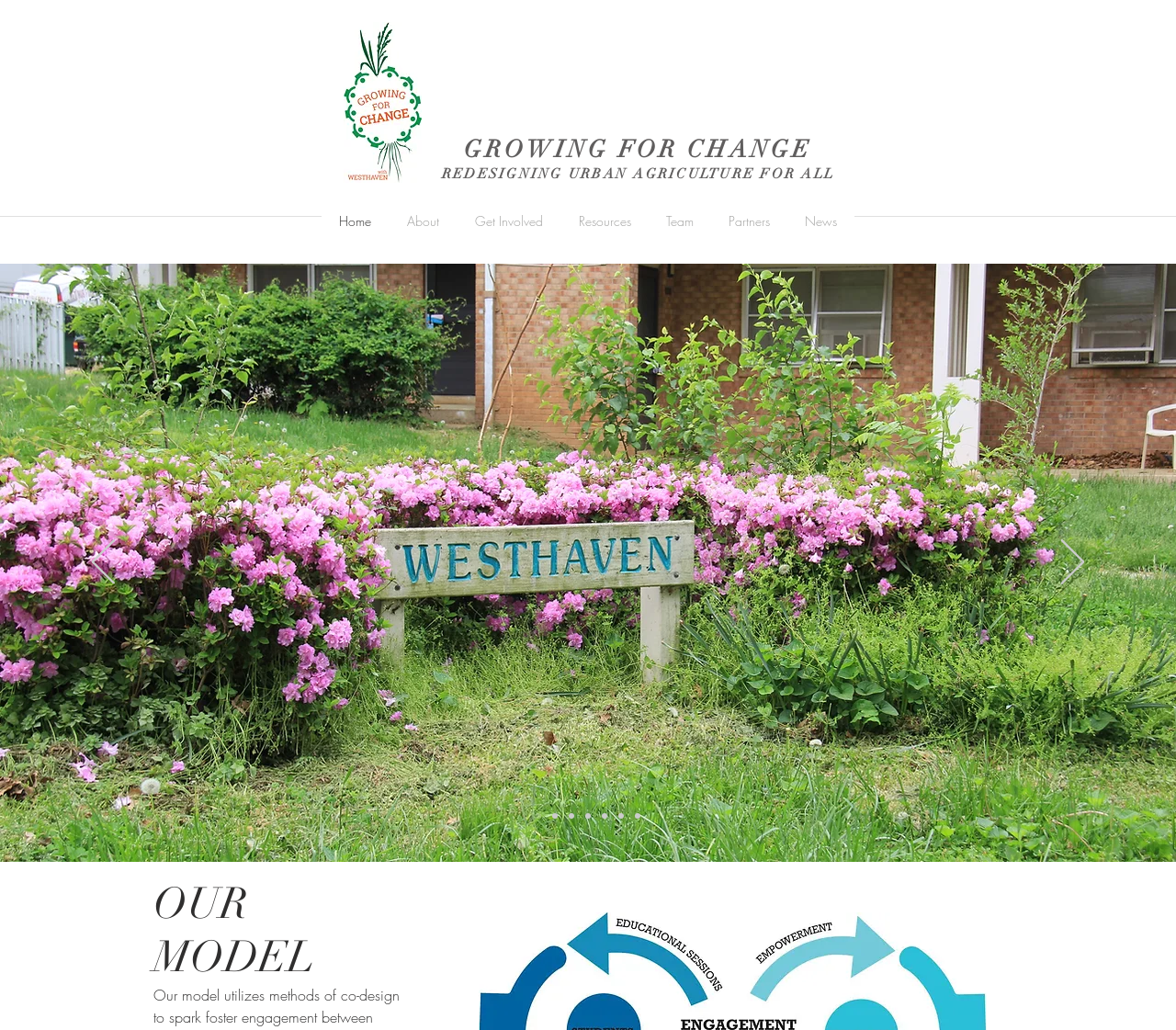Provide the bounding box coordinates for the area that should be clicked to complete the instruction: "Click the 'Home' link".

[0.273, 0.193, 0.33, 0.237]